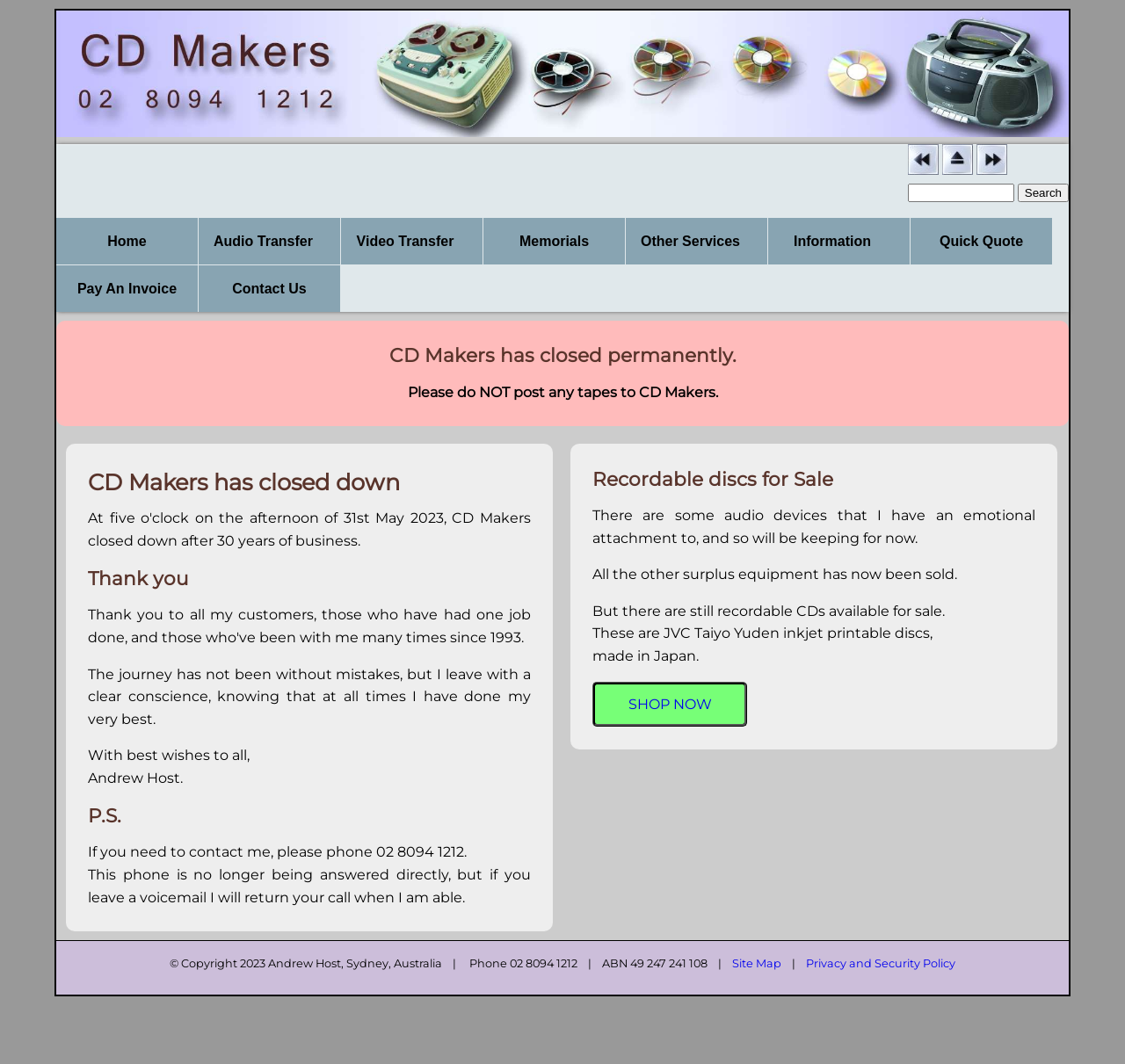Illustrate the webpage's structure and main components comprehensively.

The webpage is about CD Makers, a company based in Sydney, Australia, that provides audio and video transfer services to CD and DVD. The top section of the page features a navigation menu with links to "Audio and Video transfers to CD and DVD", "Site Map", "Home", and "CD Makers Services", each accompanied by an image. Below this menu, there is a search bar with a "Search" button.

The main content of the page is divided into two sections. The left section contains a list of links, including "Home Page", "Memorials", "Quick Quote", "Pay An Invoice", and "Contact Us". The right section contains a series of headings and paragraphs. The first heading announces that CD Makers has closed permanently, followed by a message asking customers not to post any tapes to the company.

The rest of the right section is a farewell message from the owner, Andrew Host, expressing gratitude and apologizing for any mistakes made during the company's operation. The message also provides contact information and mentions that the owner will return calls when possible.

Further down, there is a section about recordable discs for sale, with a heading and several paragraphs describing the available products. The page ends with a "SHOP NOW" link and a footer section containing copyright information, phone number, ABN, and links to the "Site Map" and "Privacy and Security Policy" pages.